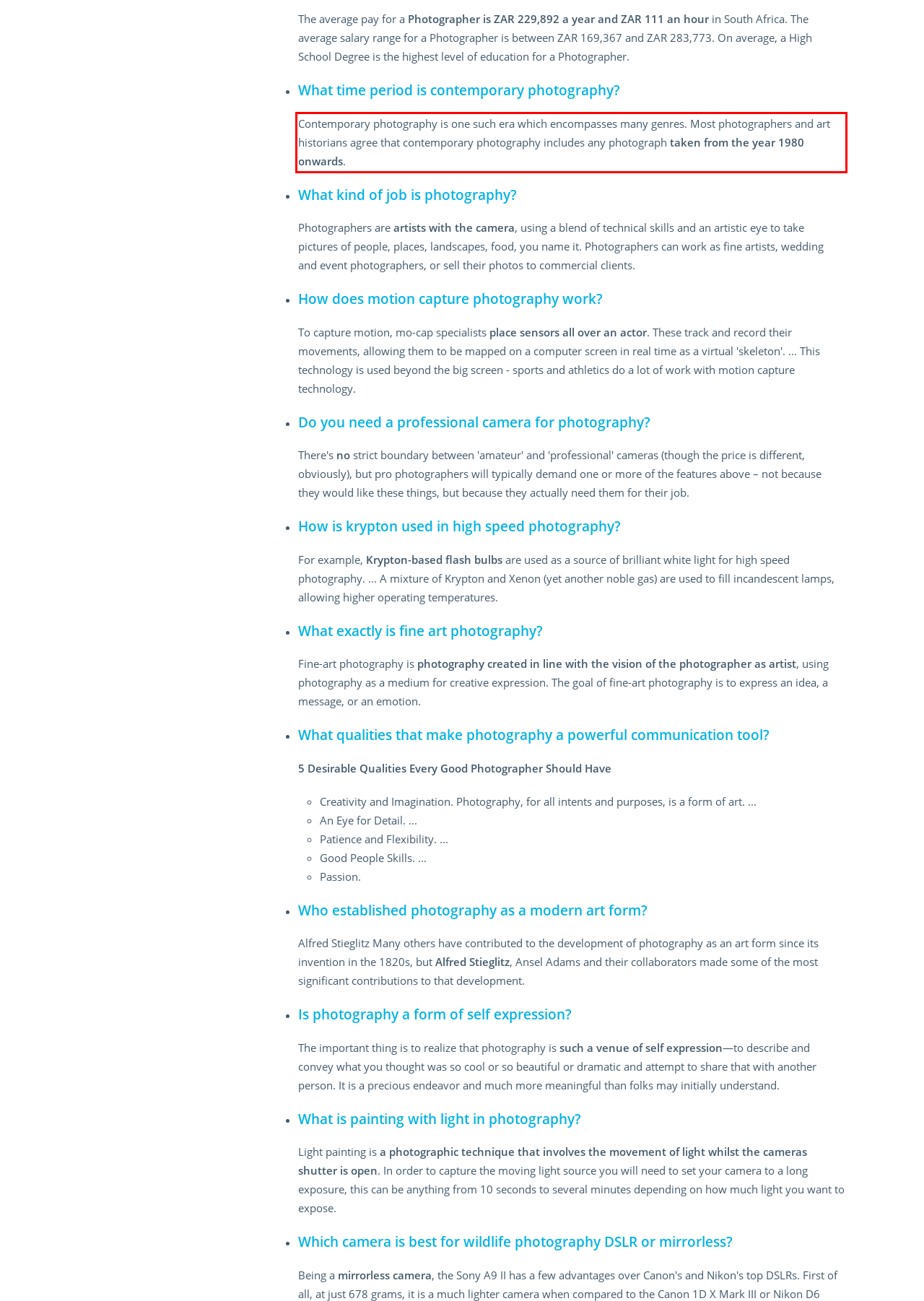You have a screenshot of a webpage with a UI element highlighted by a red bounding box. Use OCR to obtain the text within this highlighted area.

Contemporary photography is one such era which encompasses many genres. Most photographers and art historians agree that contemporary photography includes any photograph taken from the year 1980 onwards.